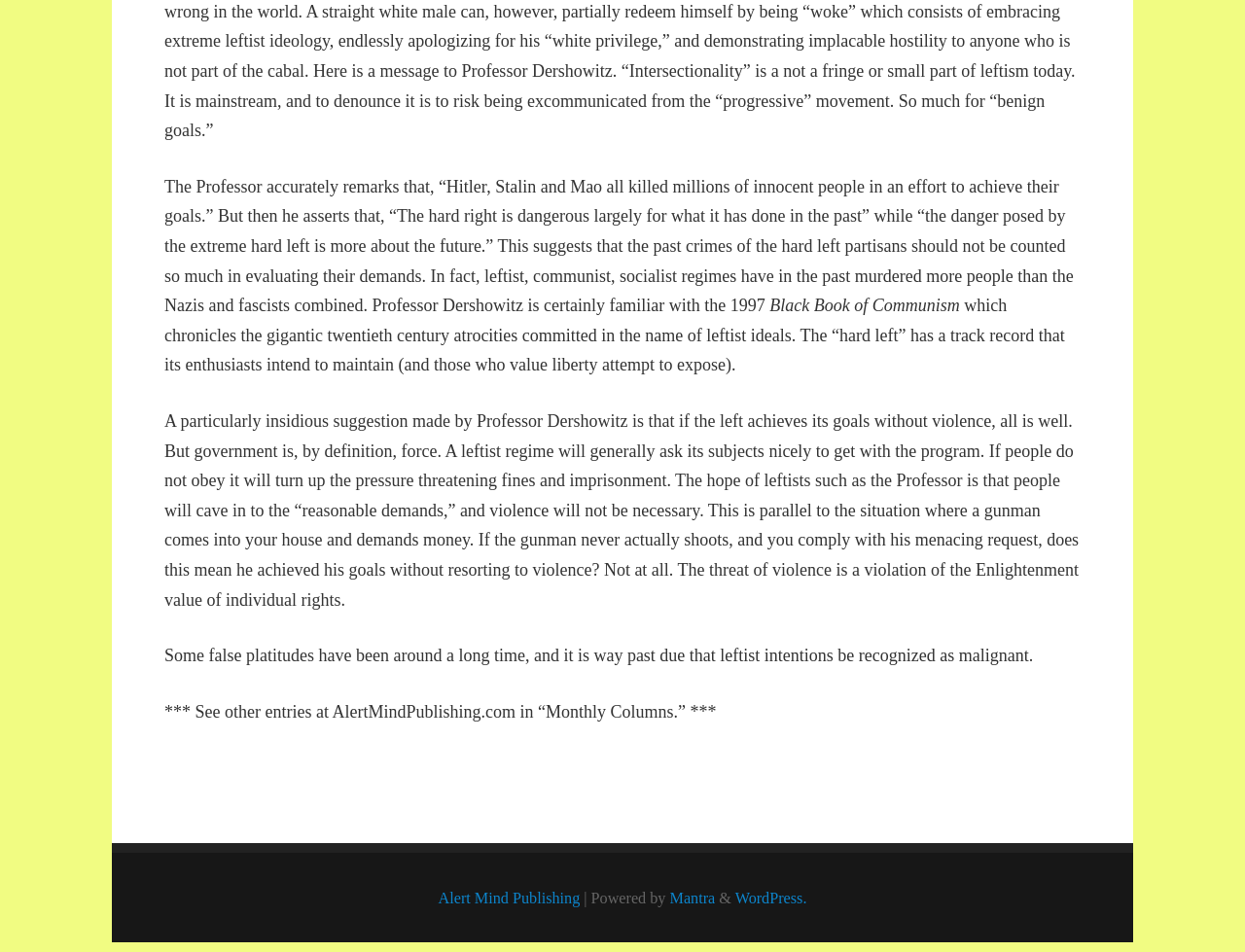What is the author's tone towards leftist regimes?
We need a detailed and meticulous answer to the question.

The author's tone towards leftist regimes is critical, as they argue that these regimes have a track record of violence and that their intentions should be recognized as malignant.